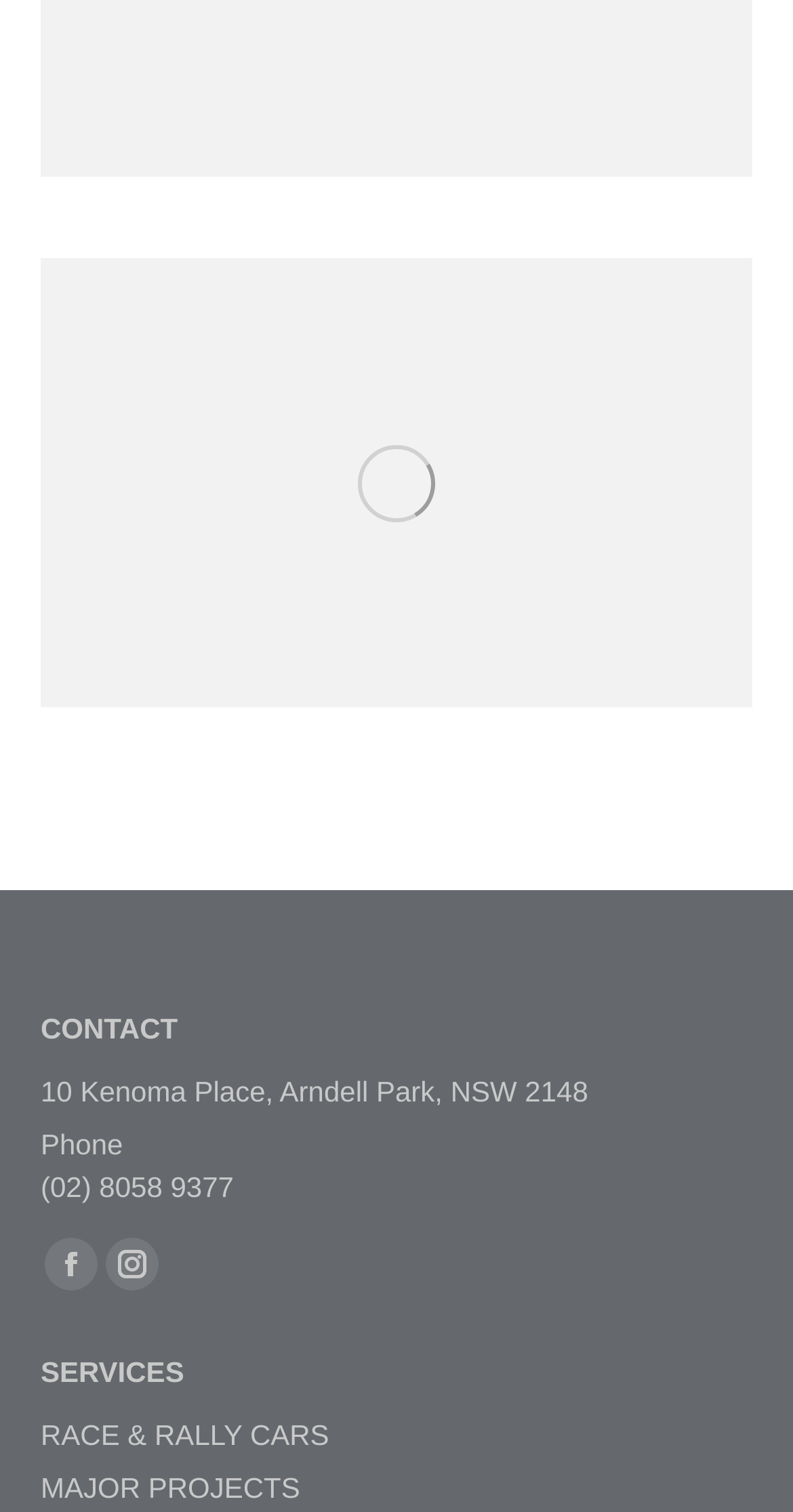Provide your answer in one word or a succinct phrase for the question: 
What is the phone number?

(02) 8058 9377